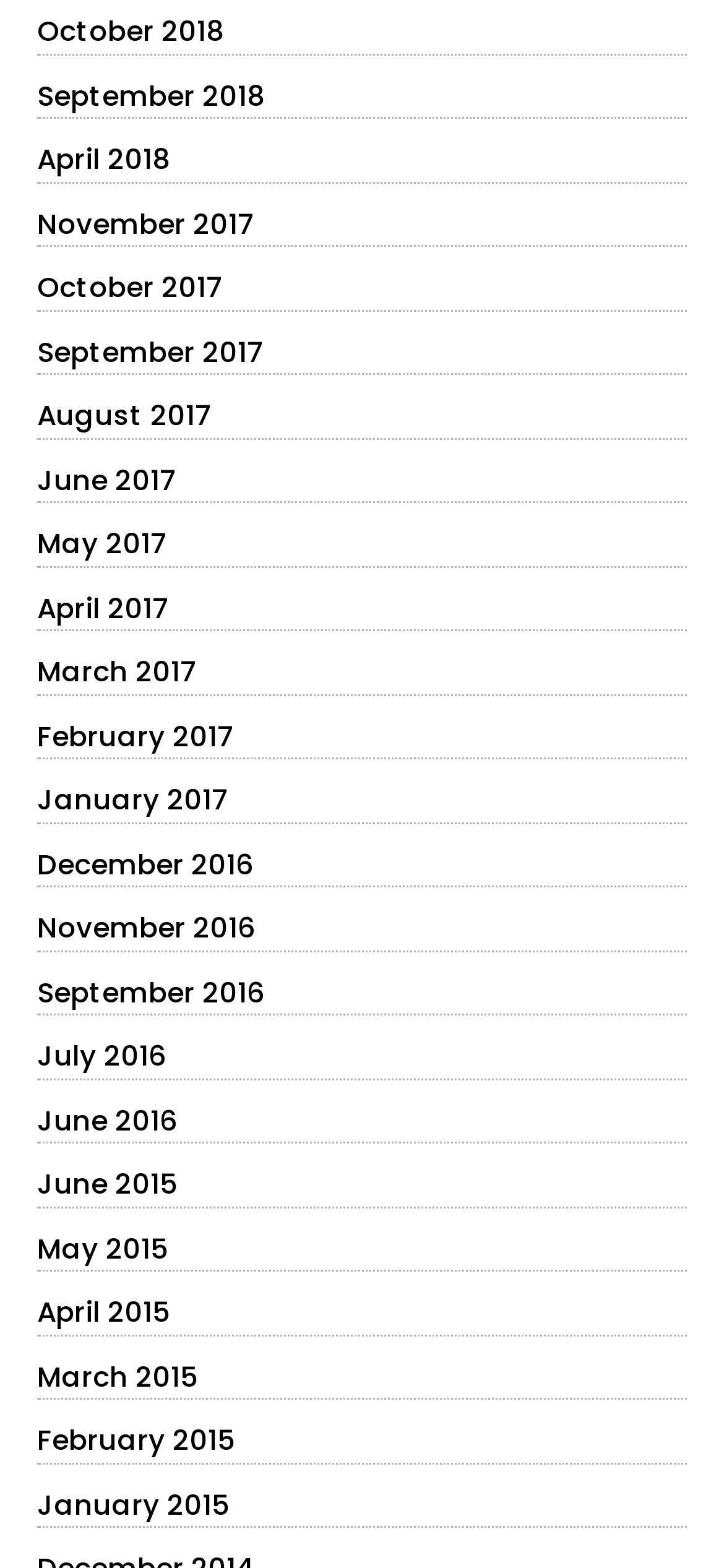Are there any links available for the year 2019?
From the image, provide a succinct answer in one word or a short phrase.

No